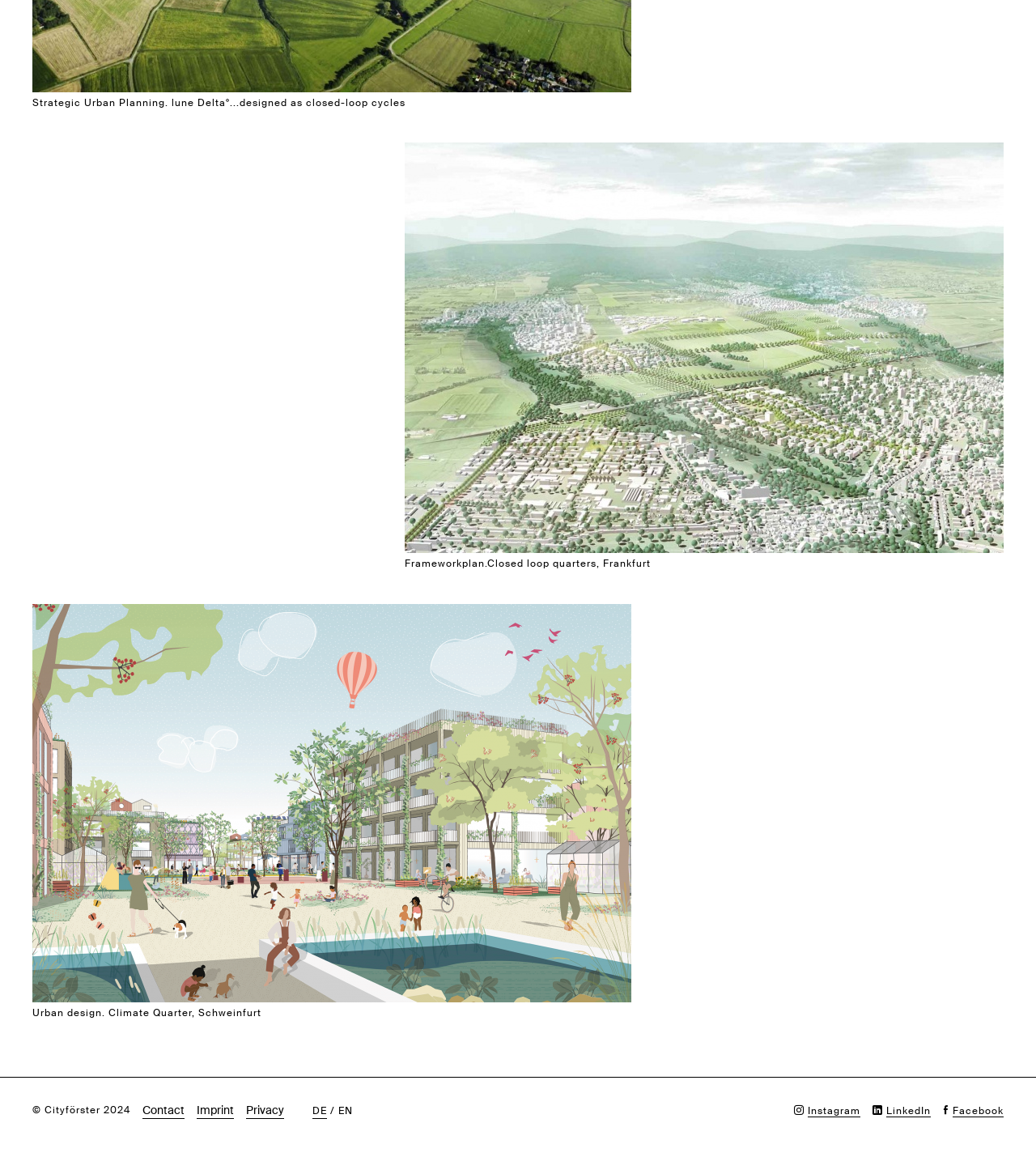Specify the bounding box coordinates for the region that must be clicked to perform the given instruction: "Go to Urban design. Climate Quarter, Schweinfurt".

[0.031, 0.523, 0.609, 0.535]